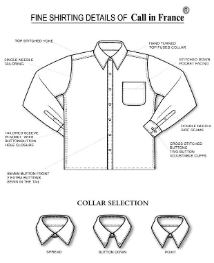Detail the scene depicted in the image with as much precision as possible.

The image showcases a detailed illustration of a shirt design by "Call in France." It features a classic button-up shirt with specific design elements highlighted for reference. Included are annotations indicating the features of the shirt: 

- A finely turned "optical collar" which emphasizes the shirt's refined appearance.
- A pocket located on the left side, often a standard yet practical addition.
- Stitched detailing on the pocket, adding a touch of elegance.
- The sleeves are accented with cuff features, suggesting the option for stylish cuff styles.
- Beneath the shirt illustration, there is a section dedicated to "COLLAR SELECTION," presenting different collar styles: "Spread," "Button Down," and "Point," allowing customers to choose according to their preferences.

The overall layout is clean and professional, conveying a sense of quality craftsmanship and attention to detail in shirt design.